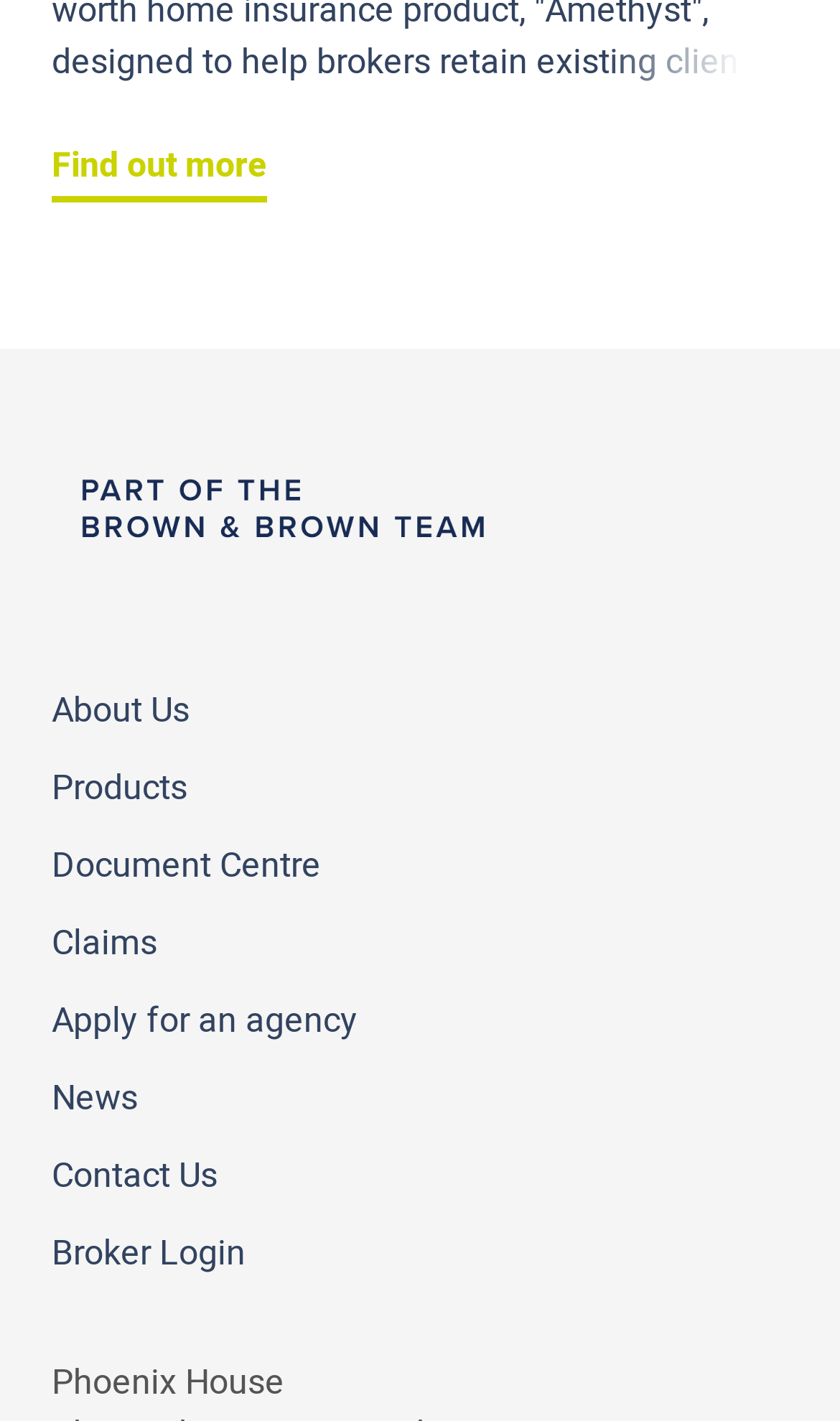Identify the bounding box for the UI element described as: "News". The coordinates should be four float numbers between 0 and 1, i.e., [left, top, right, bottom].

[0.062, 0.755, 0.164, 0.791]